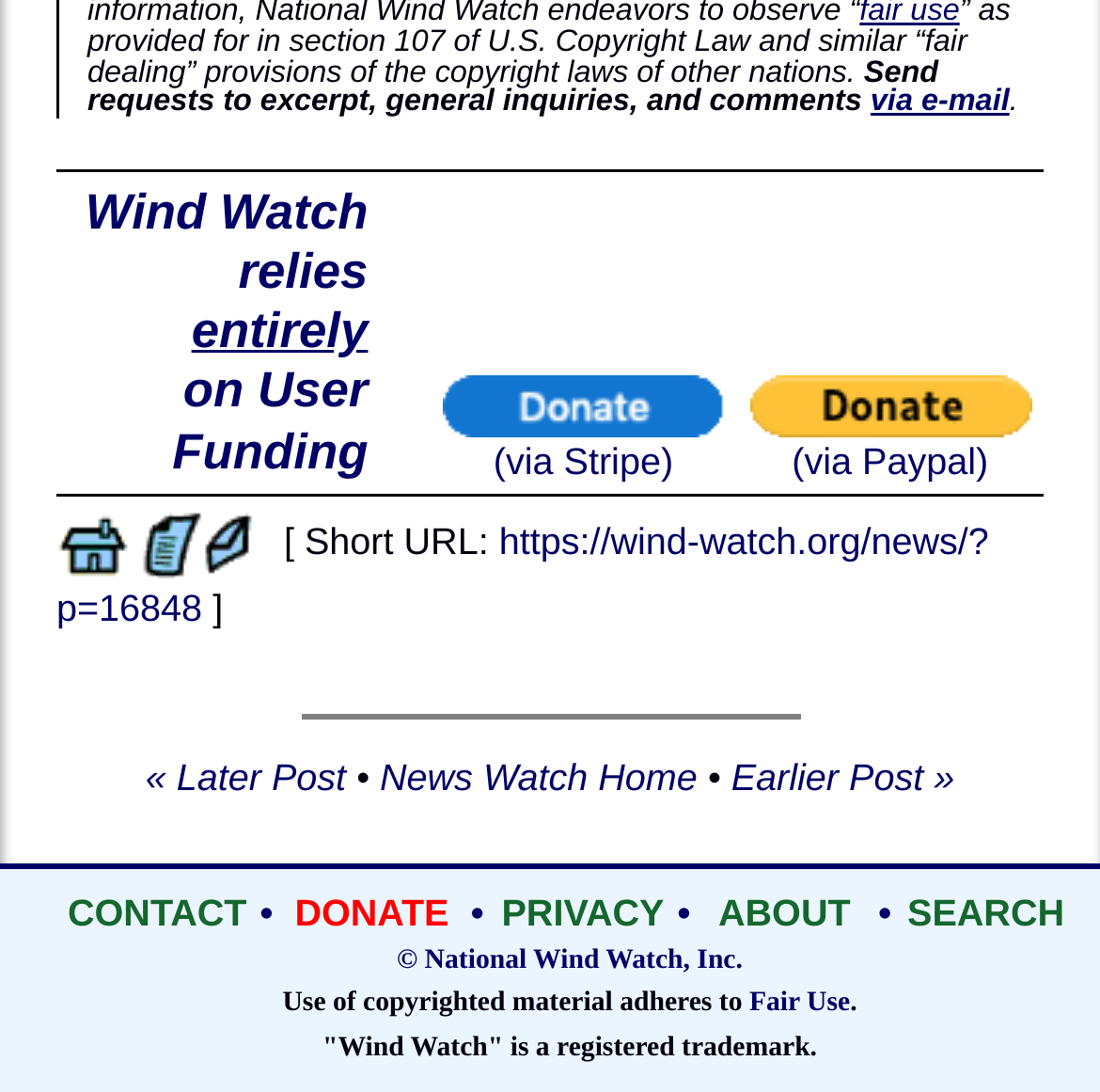What are the donation options?
Using the image provided, answer with just one word or phrase.

Stripe and Paypal